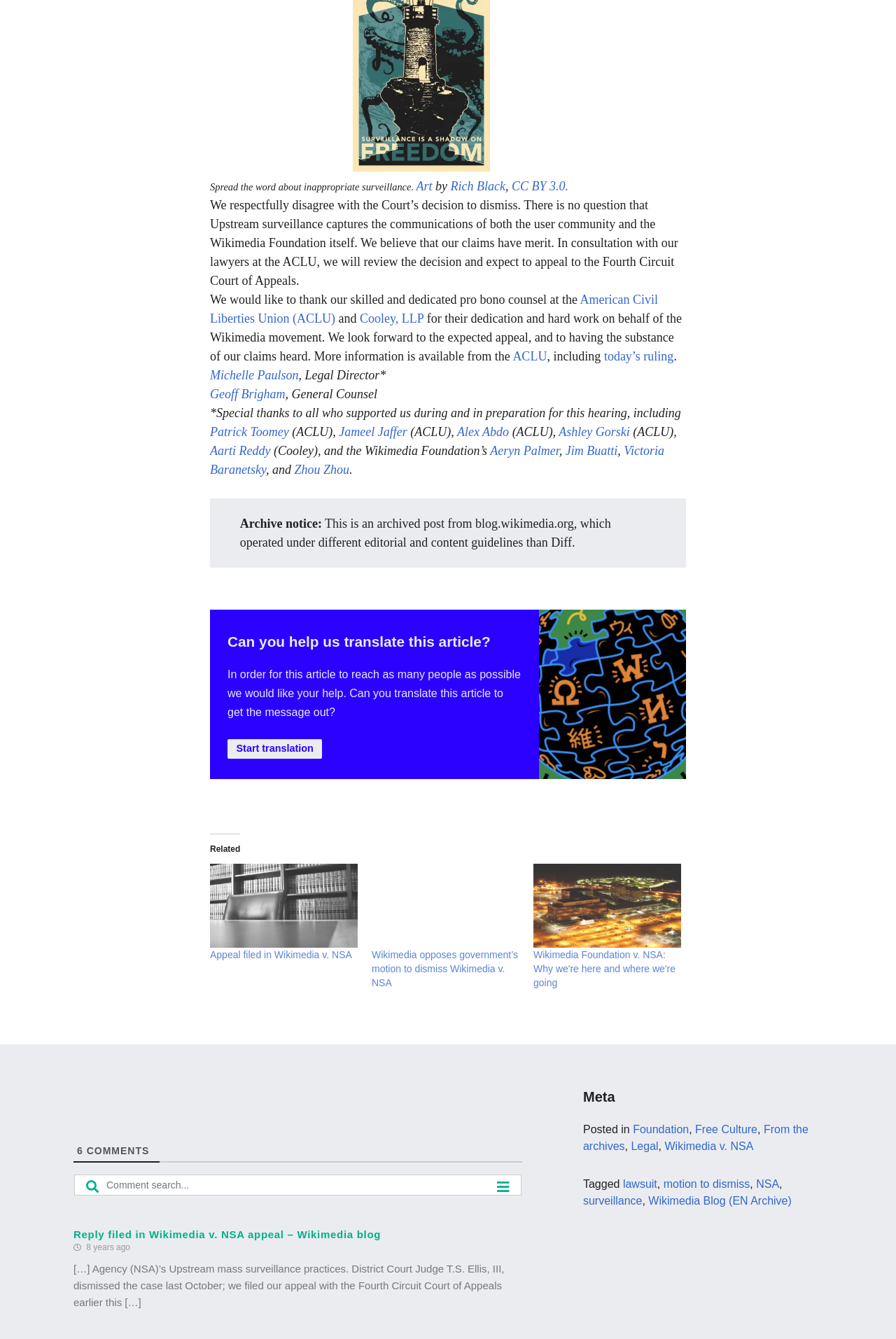Can you find the bounding box coordinates for the element that needs to be clicked to execute this instruction: "View the 'Collections'"? The coordinates should be given as four float numbers between 0 and 1, i.e., [left, top, right, bottom].

None